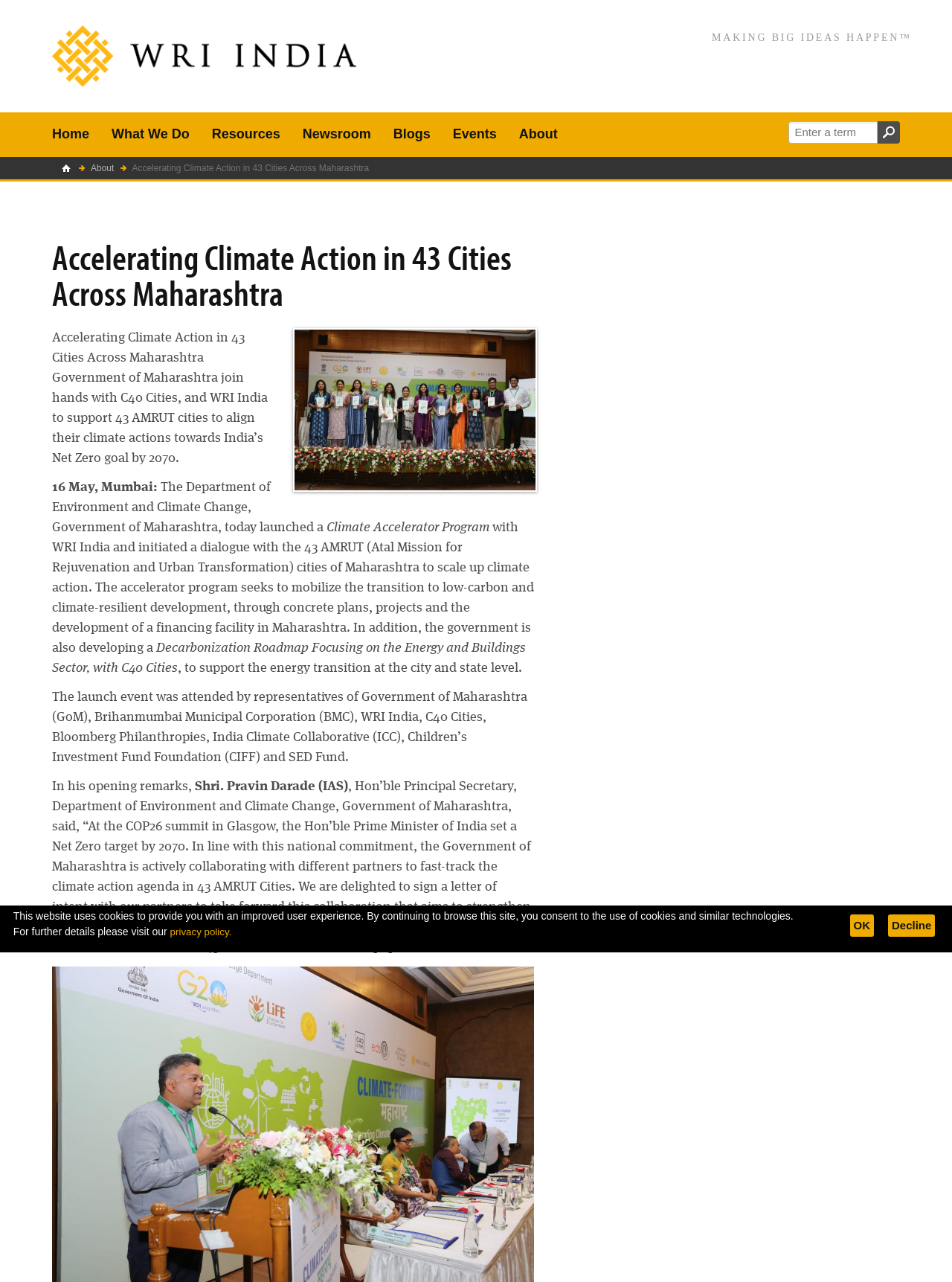What is the target year for India's Net Zero goal?
Give a one-word or short-phrase answer derived from the screenshot.

2070